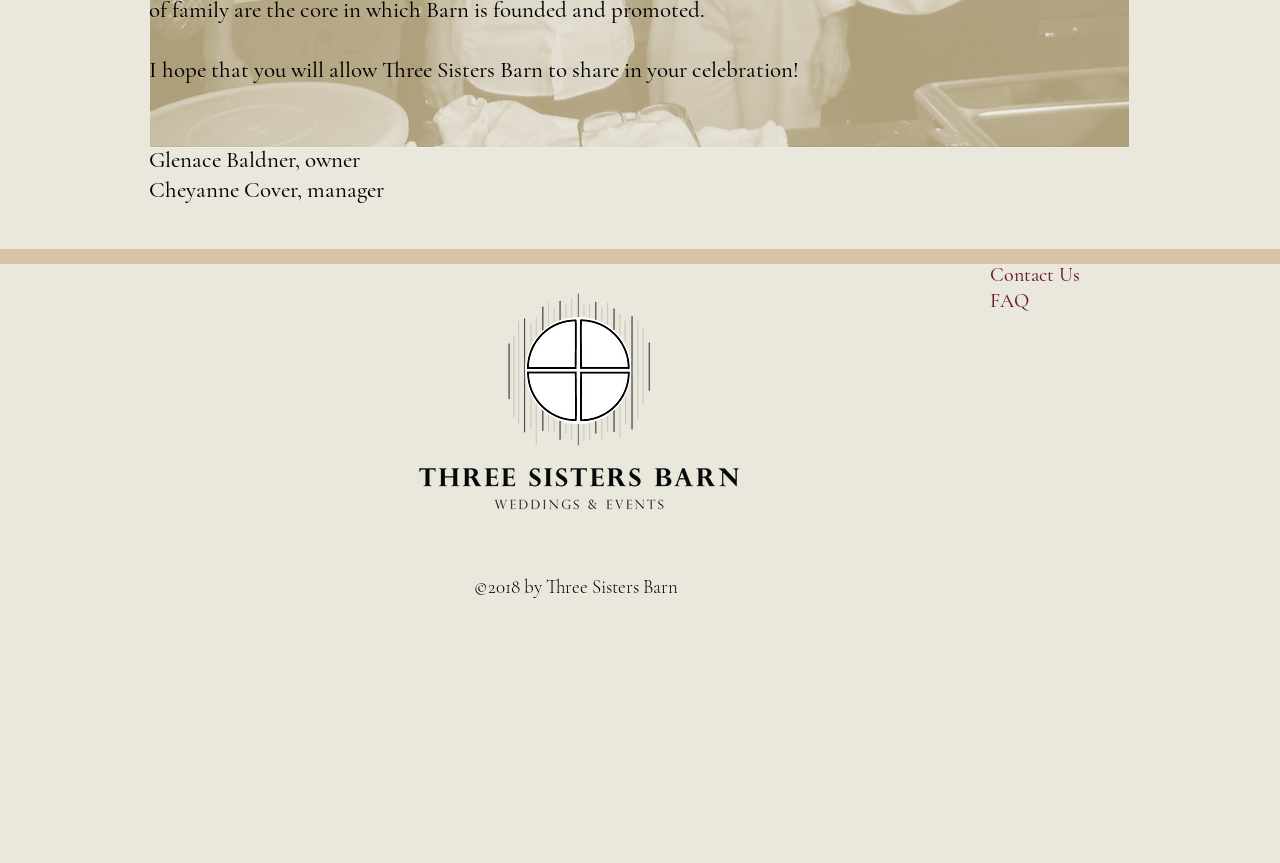Answer the question using only a single word or phrase: 
What is the year of copyright for Three Sisters Barn?

2018